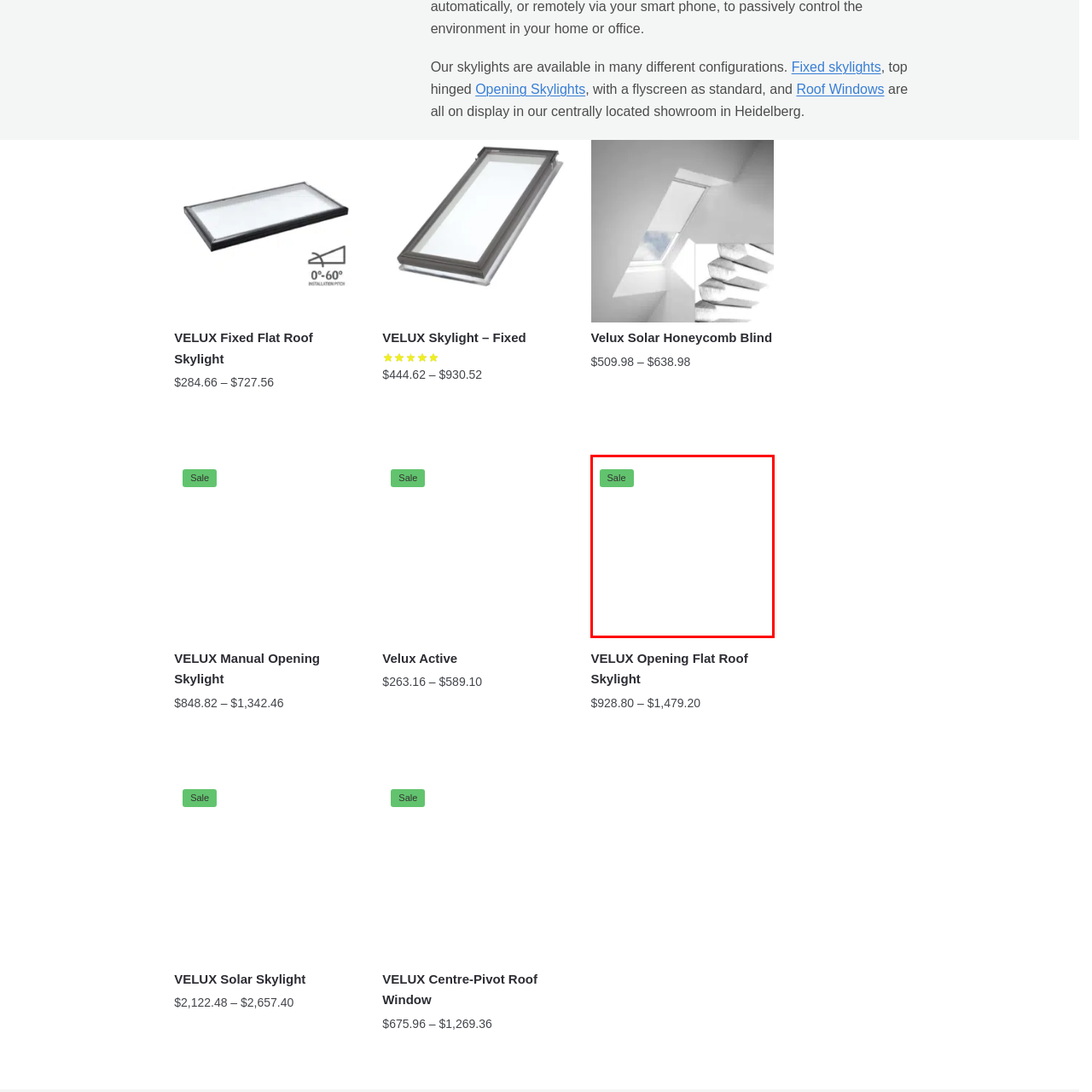Pay attention to the image highlighted by the red border, What is the goal of the visual emphasis on the 'Sale' tag? Please give a one-word or short phrase answer.

To attract customer attention